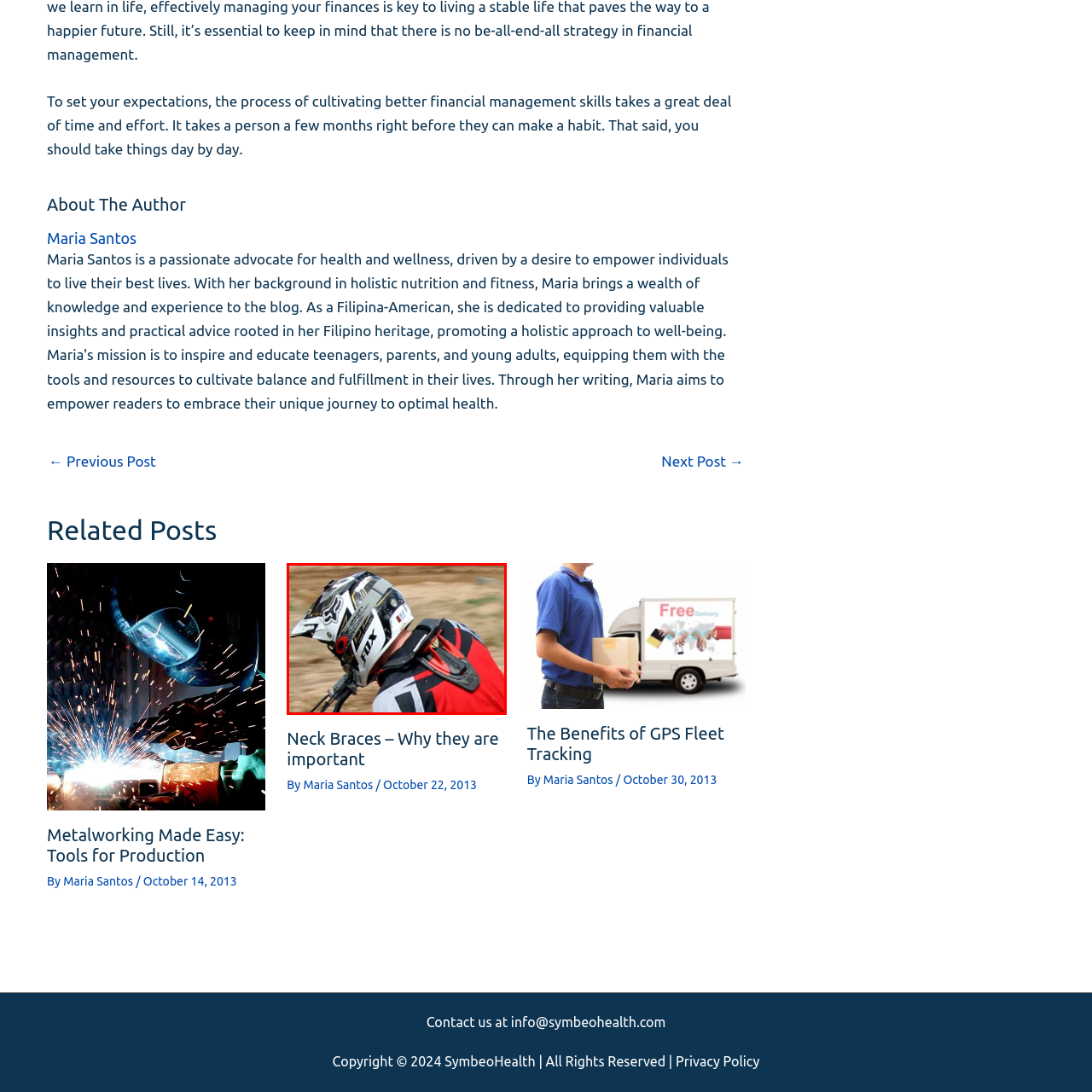Please scrutinize the image encapsulated by the red bounding box and provide an elaborate answer to the next question based on the details in the image: What is the dominant color scheme of the rider's outfit?

The rider's outfit features a prominent red and gray color scheme, which suggests a sporty aesthetic suitable for off-road biking and motocross racing.